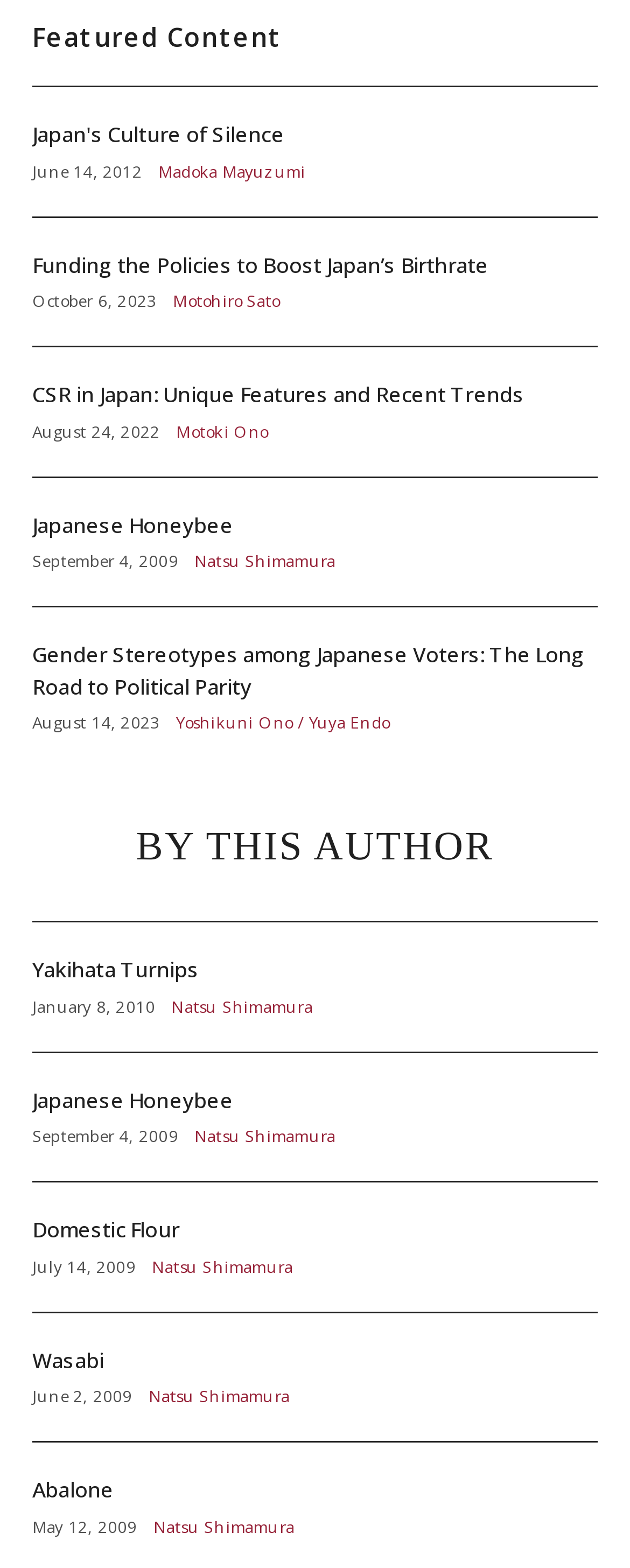Can you pinpoint the bounding box coordinates for the clickable element required for this instruction: "View article by Madoka Mayuzumi"? The coordinates should be four float numbers between 0 and 1, i.e., [left, top, right, bottom].

[0.251, 0.102, 0.485, 0.116]